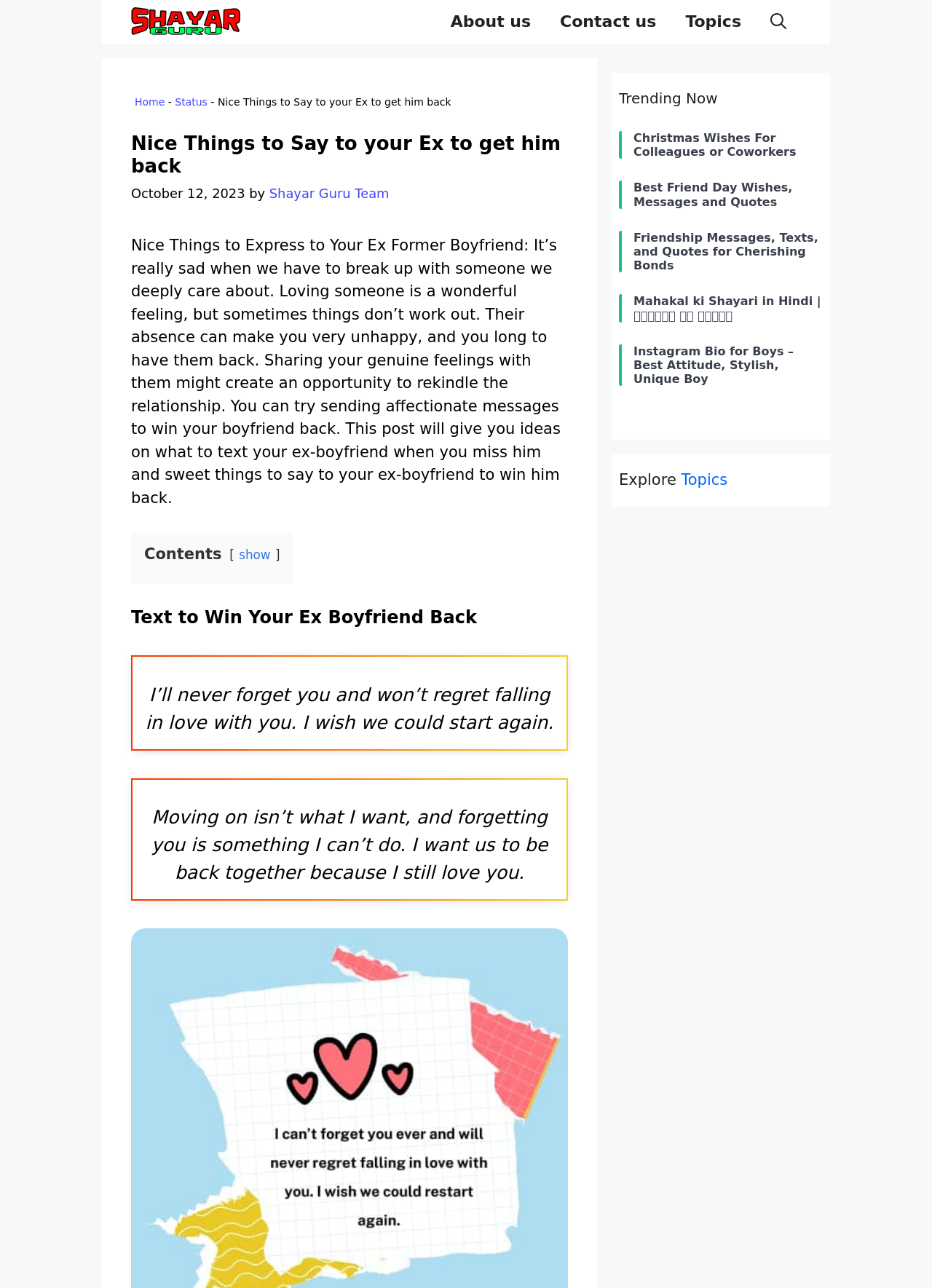Please specify the bounding box coordinates of the clickable section necessary to execute the following command: "Click the 'Shayar Guru' link".

[0.141, 0.0, 0.258, 0.034]